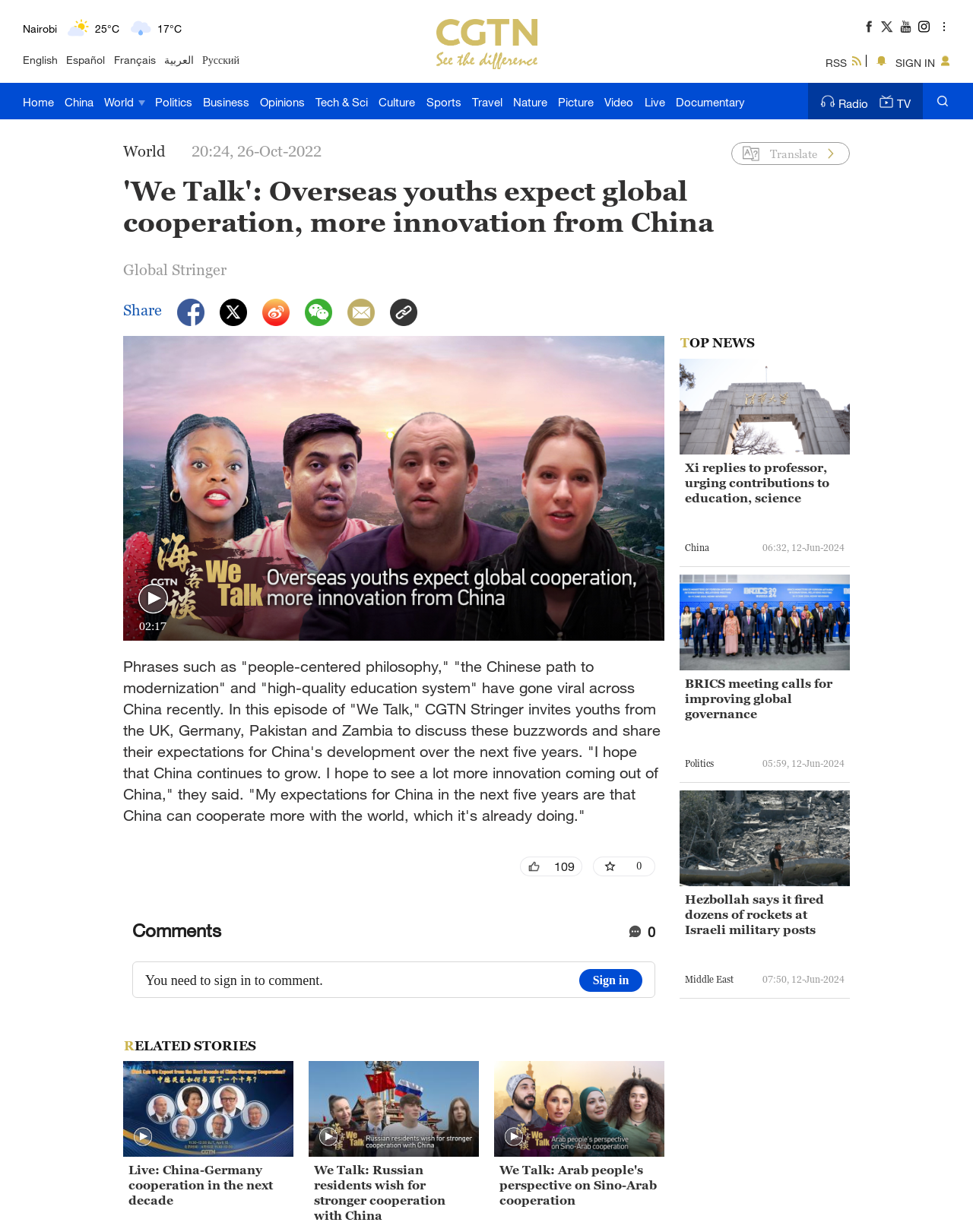Find the bounding box coordinates of the clickable element required to execute the following instruction: "Translate". Provide the coordinates as four float numbers between 0 and 1, i.e., [left, top, right, bottom].

[0.791, 0.119, 0.84, 0.13]